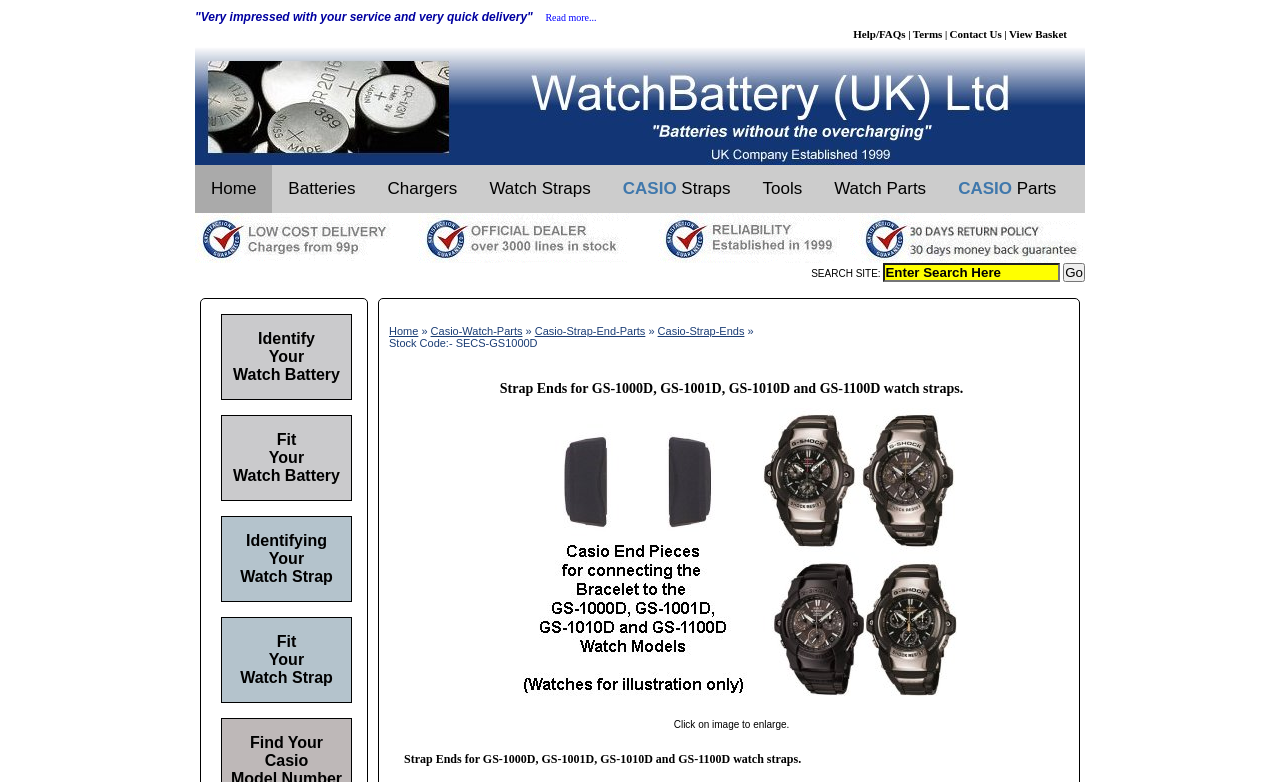Bounding box coordinates should be provided in the format (top-left x, top-left y, bottom-right x, bottom-right y) with all values between 0 and 1. Identify the bounding box for this UI element: Casio-Strap-Ends

[0.514, 0.416, 0.582, 0.431]